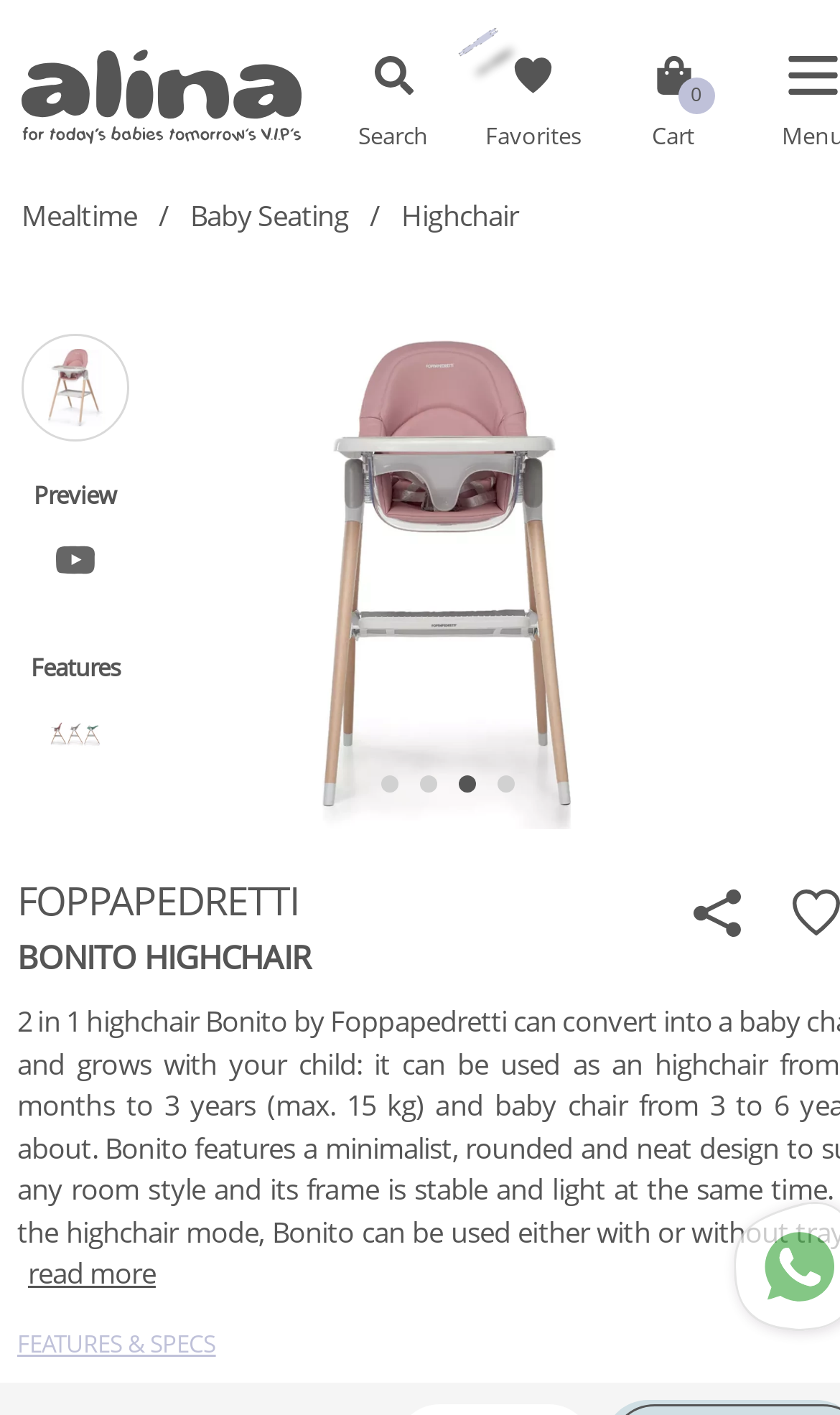Respond to the question below with a single word or phrase:
What is the name of the highchair?

Foppapedretti Bonito Highchair